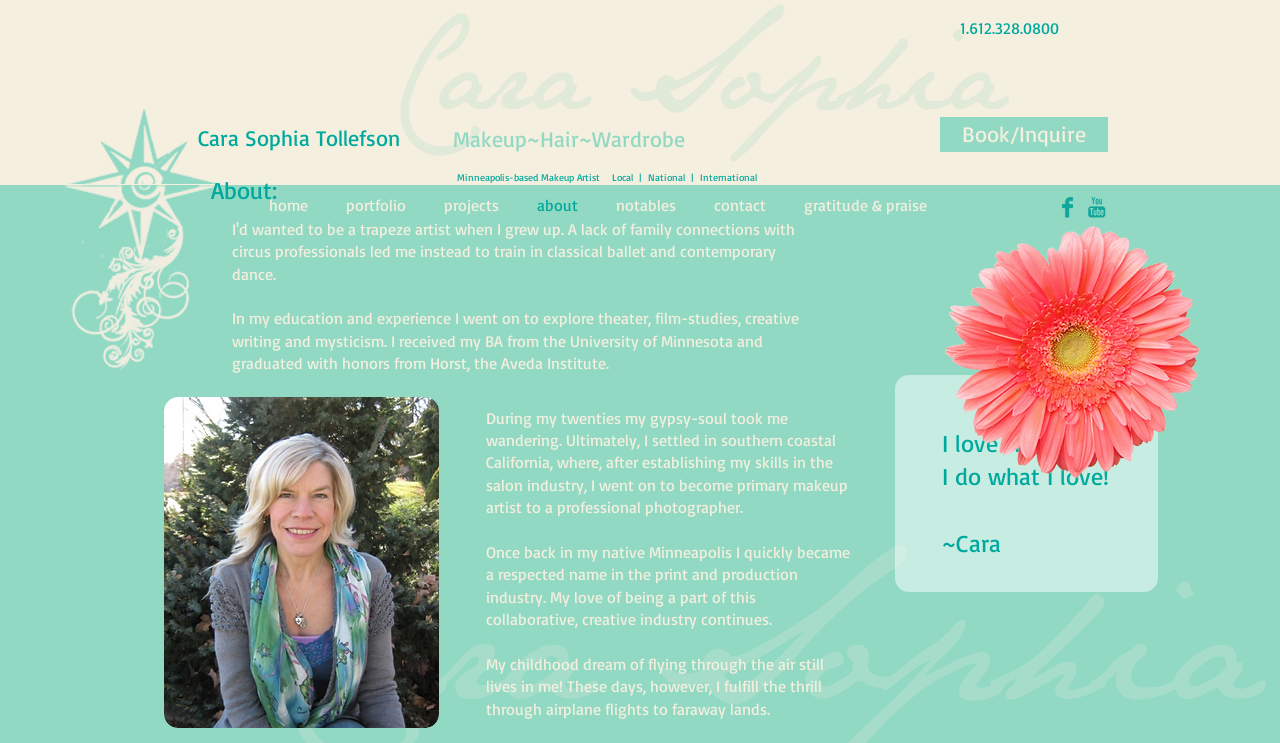Answer the following query concisely with a single word or phrase:
What is the location of the makeup artist?

Minneapolis